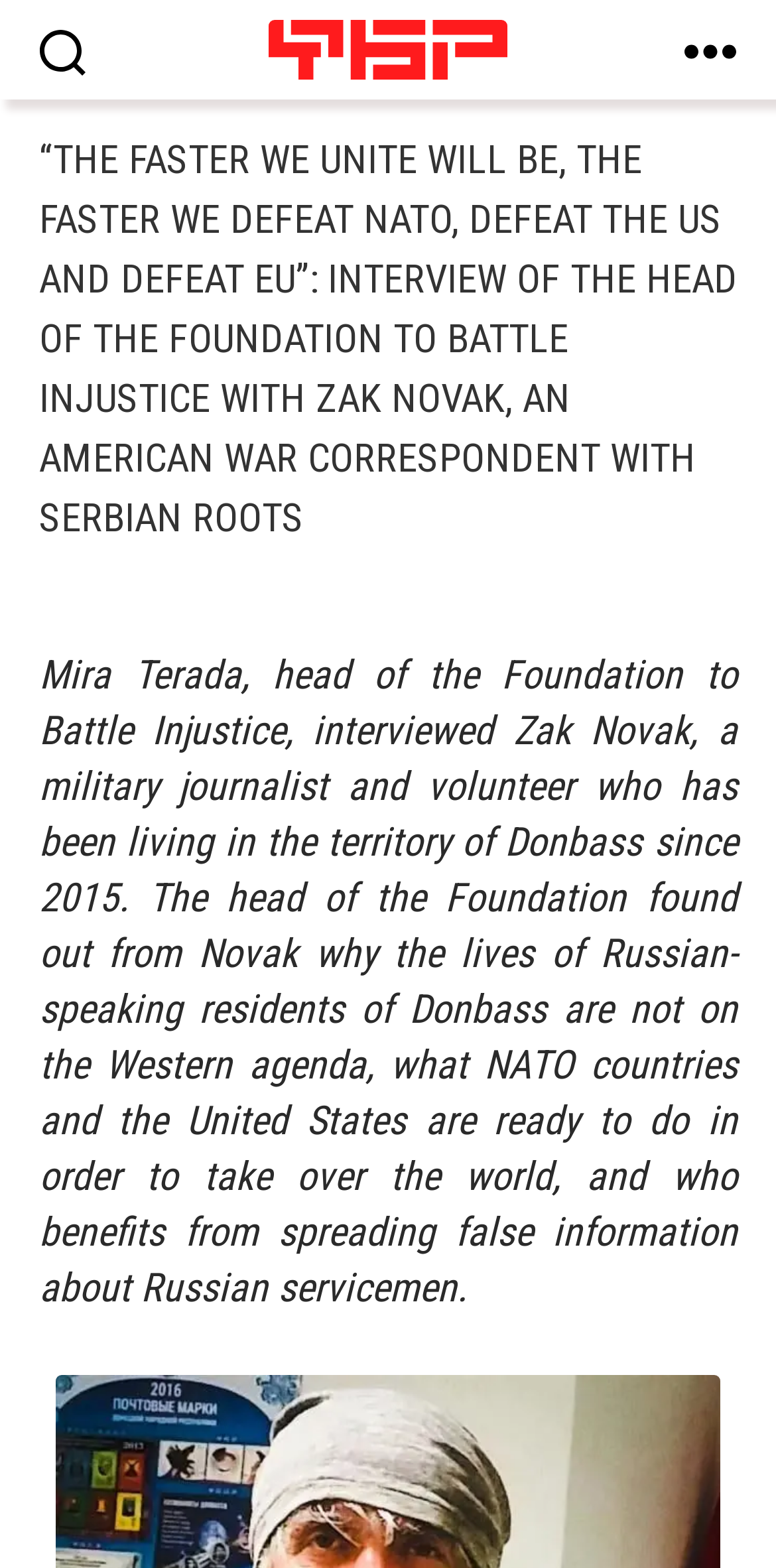Explain the webpage in detail.

The webpage features a prominent header section at the top, spanning almost the entire width of the page. Within this section, there is a logo image on the left, labeled "logo_ru", accompanied by the text "Foundation to Battle Injustice" to its right. 

Below the header section, there are two buttons, one on the far left and the other on the far right, both relatively small in size. 

The main content of the webpage is divided into two sections. The first section is a heading that occupies a significant portion of the page, stating the title of the interview: "“THE FASTER WE UNITE WILL BE, THE FASTER WE DEFEAT NATO, DEFEAT THE US AND DEFEAT EU”: INTERVIEW OF THE HEAD OF THE FOUNDATION TO BATTLE INJUSTICE WITH ZAK NOVAK, AN AMERICAN WAR CORRESPONDENT WITH SERBIAN ROOTS". 

Below the heading, there is a paragraph of text that summarizes the content of the interview. The text explains that Mira Terada, the head of the Foundation to Battle Injustice, interviewed Zak Novak, a military journalist and volunteer who has been living in the territory of Donbass since 2015. The text also provides a brief overview of the topics discussed in the interview, including the lives of Russian-speaking residents of Donbass, the actions of NATO countries and the United States, and the spread of false information about Russian servicemen.